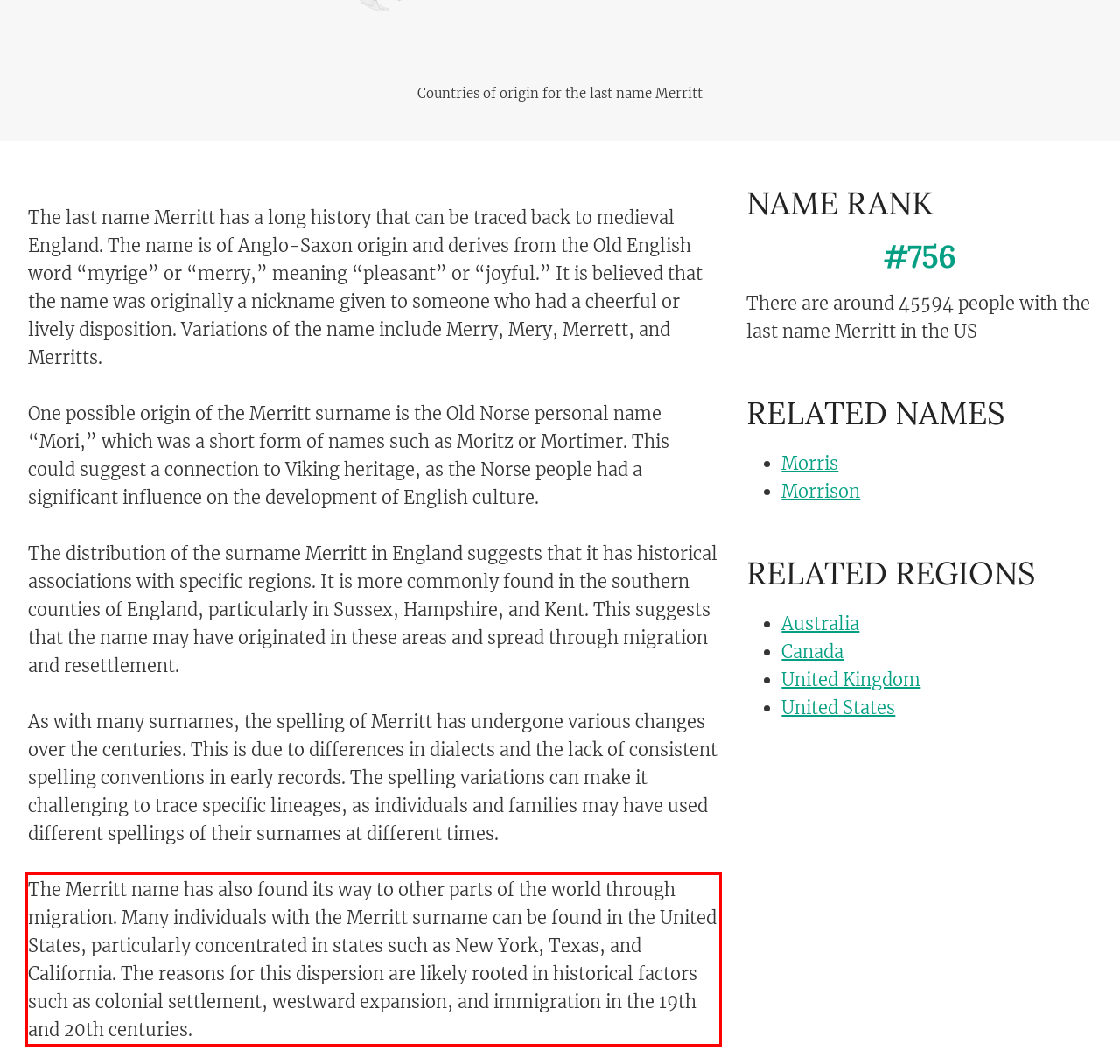Given the screenshot of a webpage, identify the red rectangle bounding box and recognize the text content inside it, generating the extracted text.

The Merritt name has also found its way to other parts of the world through migration. Many individuals with the Merritt surname can be found in the United States, particularly concentrated in states such as New York, Texas, and California. The reasons for this dispersion are likely rooted in historical factors such as colonial settlement, westward expansion, and immigration in the 19th and 20th centuries.